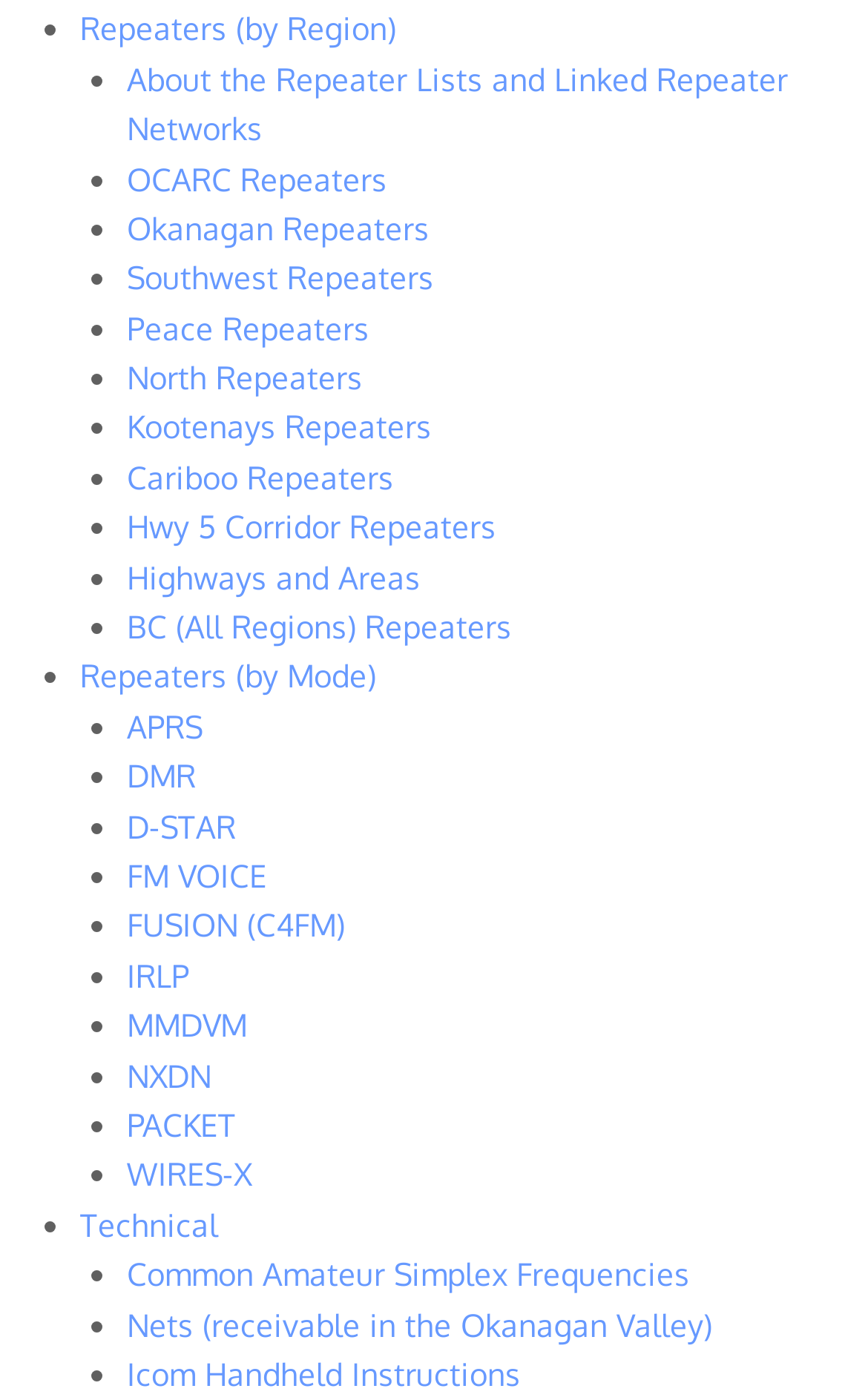Please identify the bounding box coordinates of the element I need to click to follow this instruction: "Check Icom Handheld Instructions".

[0.146, 0.968, 0.6, 0.995]